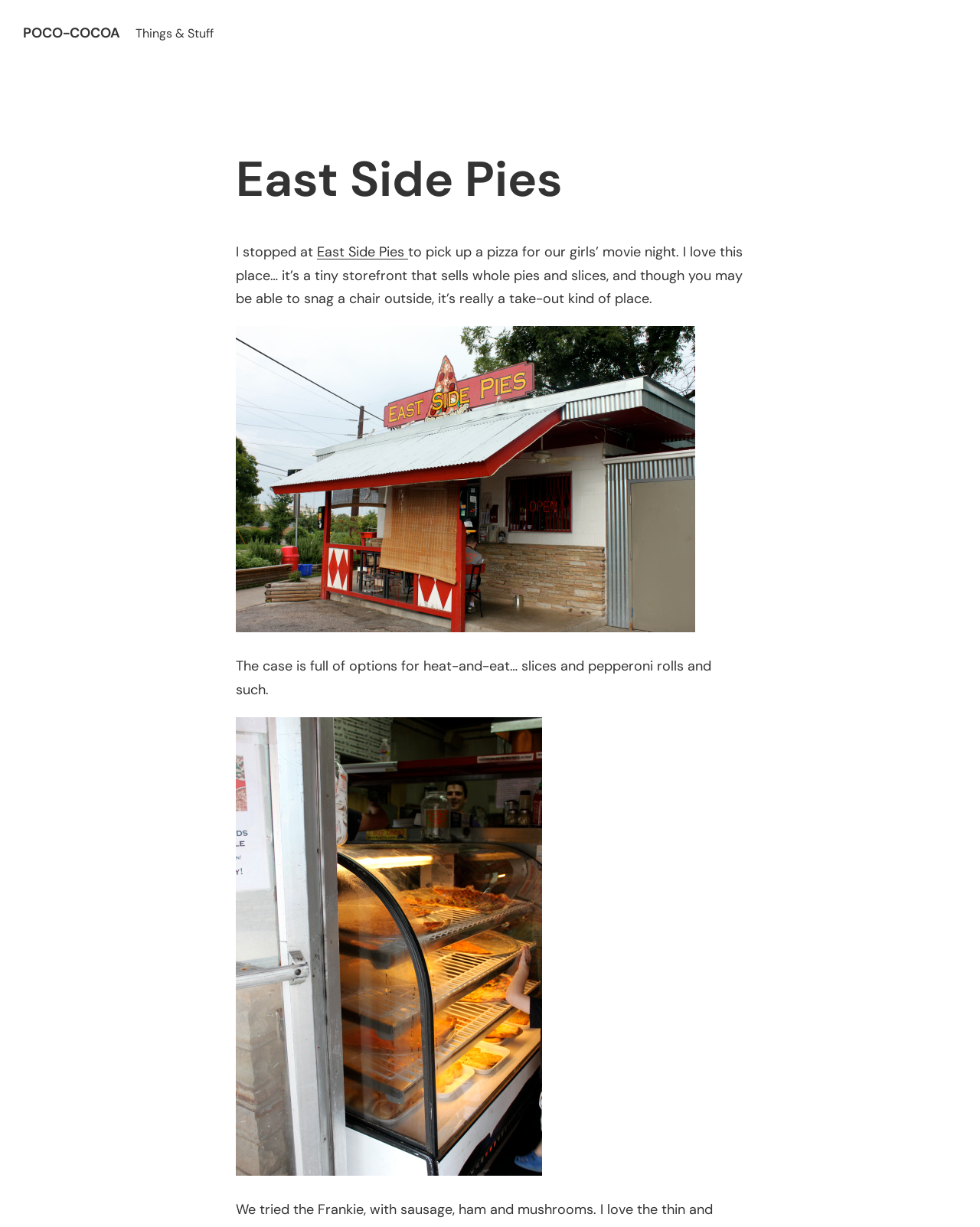Respond to the question below with a single word or phrase: How many images are on the webpage?

2